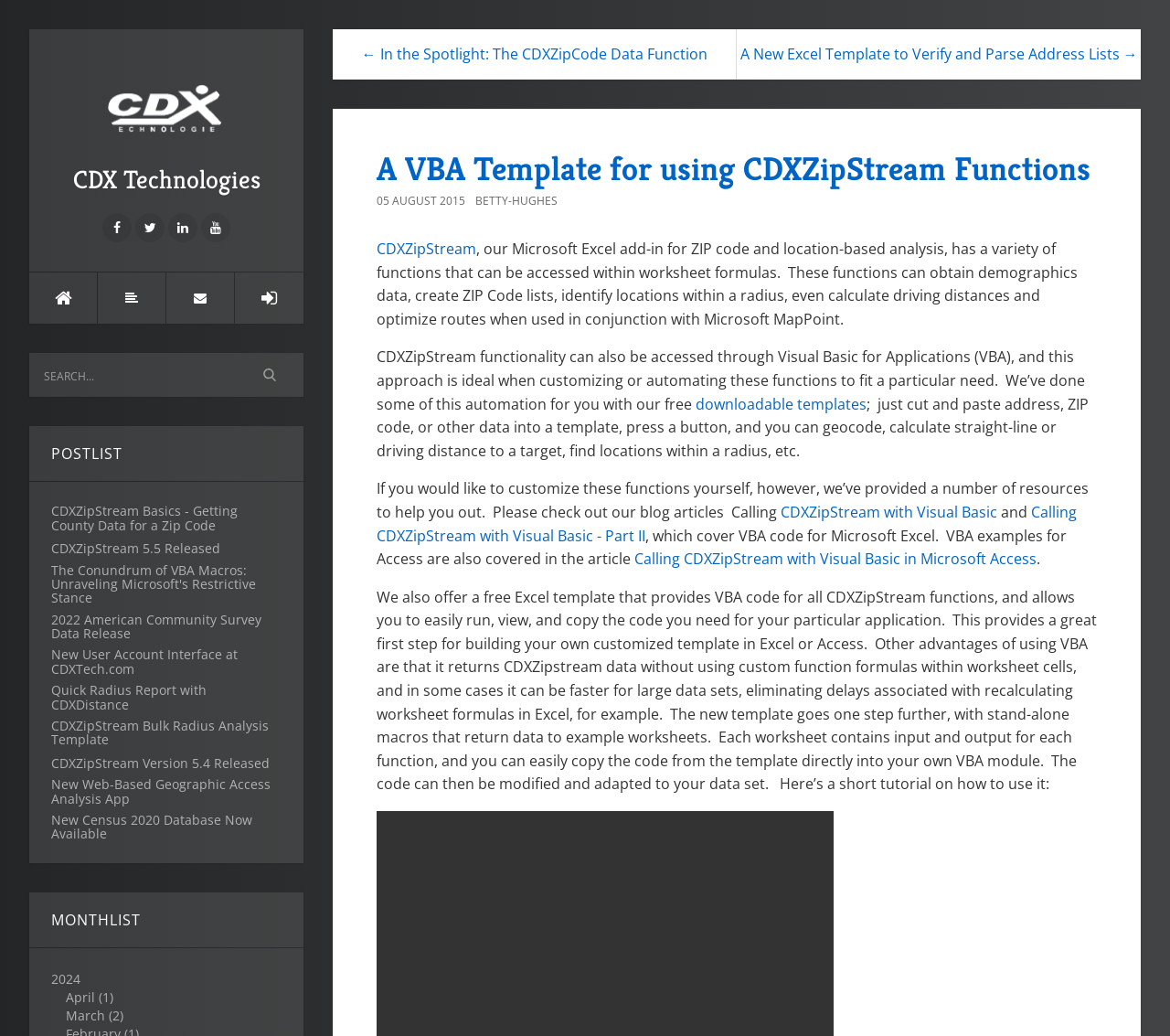Locate and generate the text content of the webpage's heading.

A VBA Template for using CDXZipStream Functions